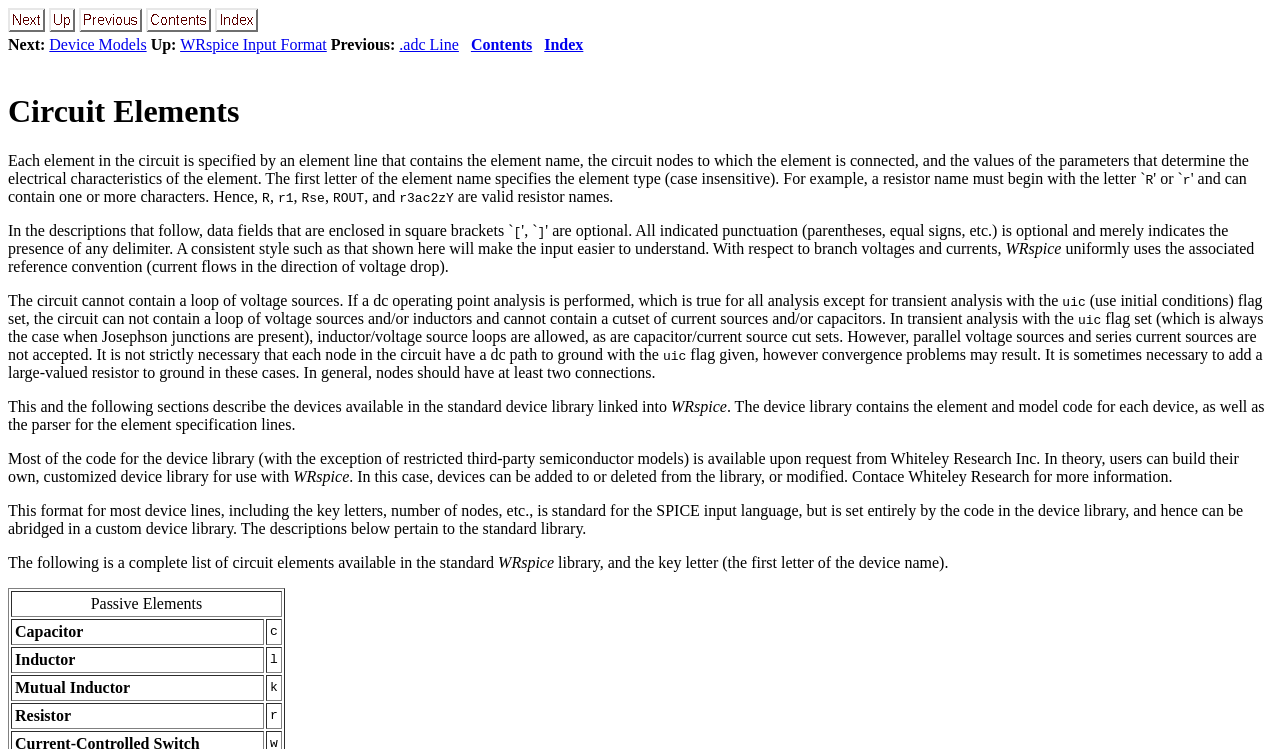Offer a meticulous description of the webpage's structure and content.

The webpage is about Circuit Elements, as indicated by the heading at the top. The page has a navigation section at the top with links to "next", "up", "previous", "contents", and "index", each accompanied by an image. Below the navigation section, there are links to "Device Models", "WRspice Input Format", ".adc Line", "Contents", and "Index".

The main content of the page is a detailed description of circuit elements. It starts with a paragraph explaining how each element in a circuit is specified by an element line that contains the element name, circuit nodes, and parameter values. The text also explains that the first letter of the element name specifies the element type.

The page then lists several examples of valid resistor names, including "r1", "Rse", "ROUT", and "r3ac2zY". Following this, there are several paragraphs of text that describe the rules for circuit analysis, including the prohibition on loops of voltage sources and the requirement for each node to have a dc path to ground.

The page also mentions that the device library contains the element and model code for each device, as well as the parser for the element specification lines. It notes that users can build their own customized device library for use with WRspice.

The final section of the page is a list of circuit elements available in the standard WRspice library, including passive elements, capacitors, inductors, mutual inductors, and resistors. Each element is listed in a table with its key letter (the first letter of the device name).